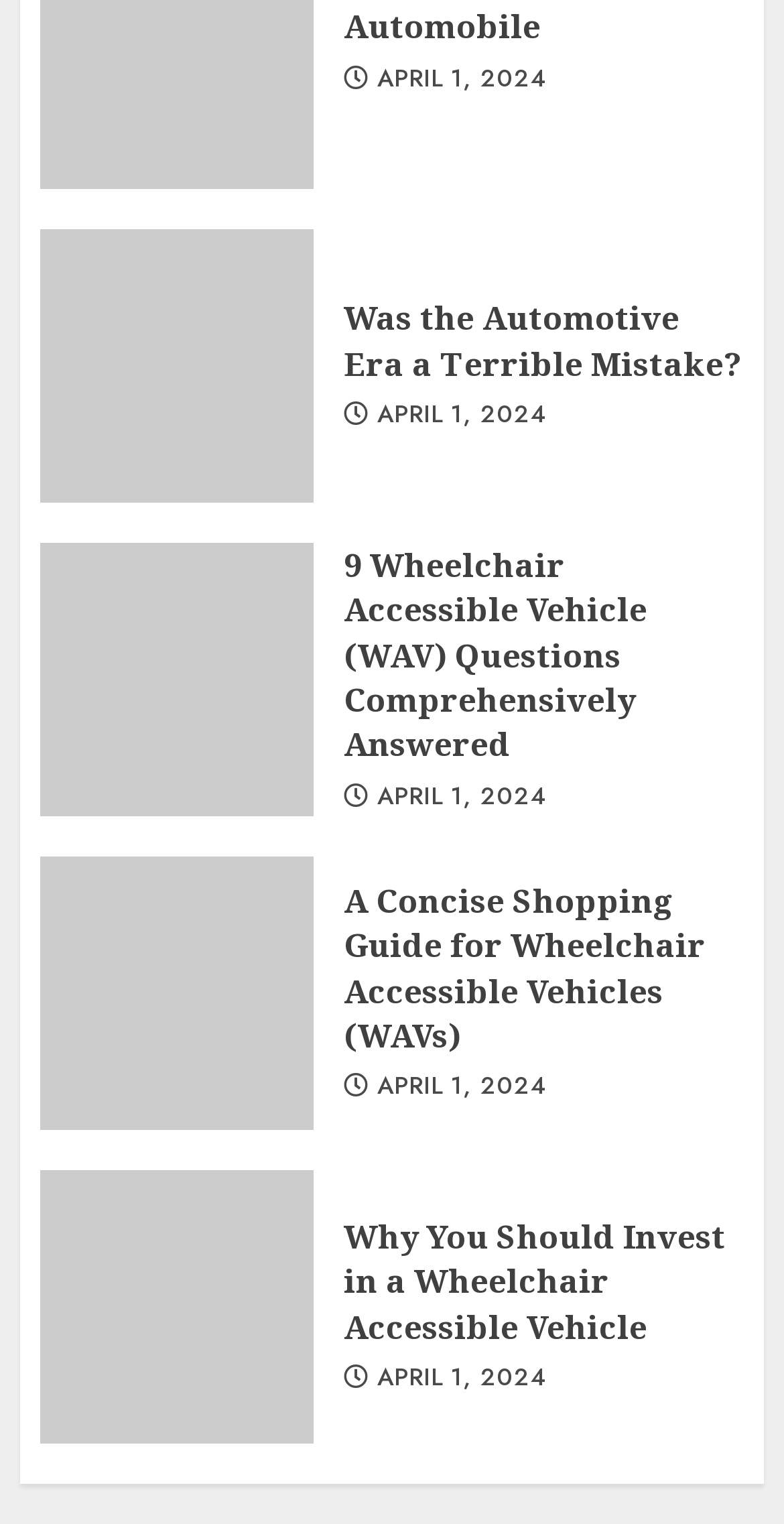How many articles are listed on this webpage?
Answer the question with a detailed and thorough explanation.

I counted the number of headings and links on the webpage, and there are 5 articles listed, each with a heading and a corresponding link.